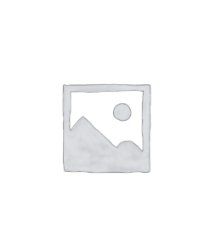Please reply with a single word or brief phrase to the question: 
What is the purpose of the image in the caption?

Placeholder